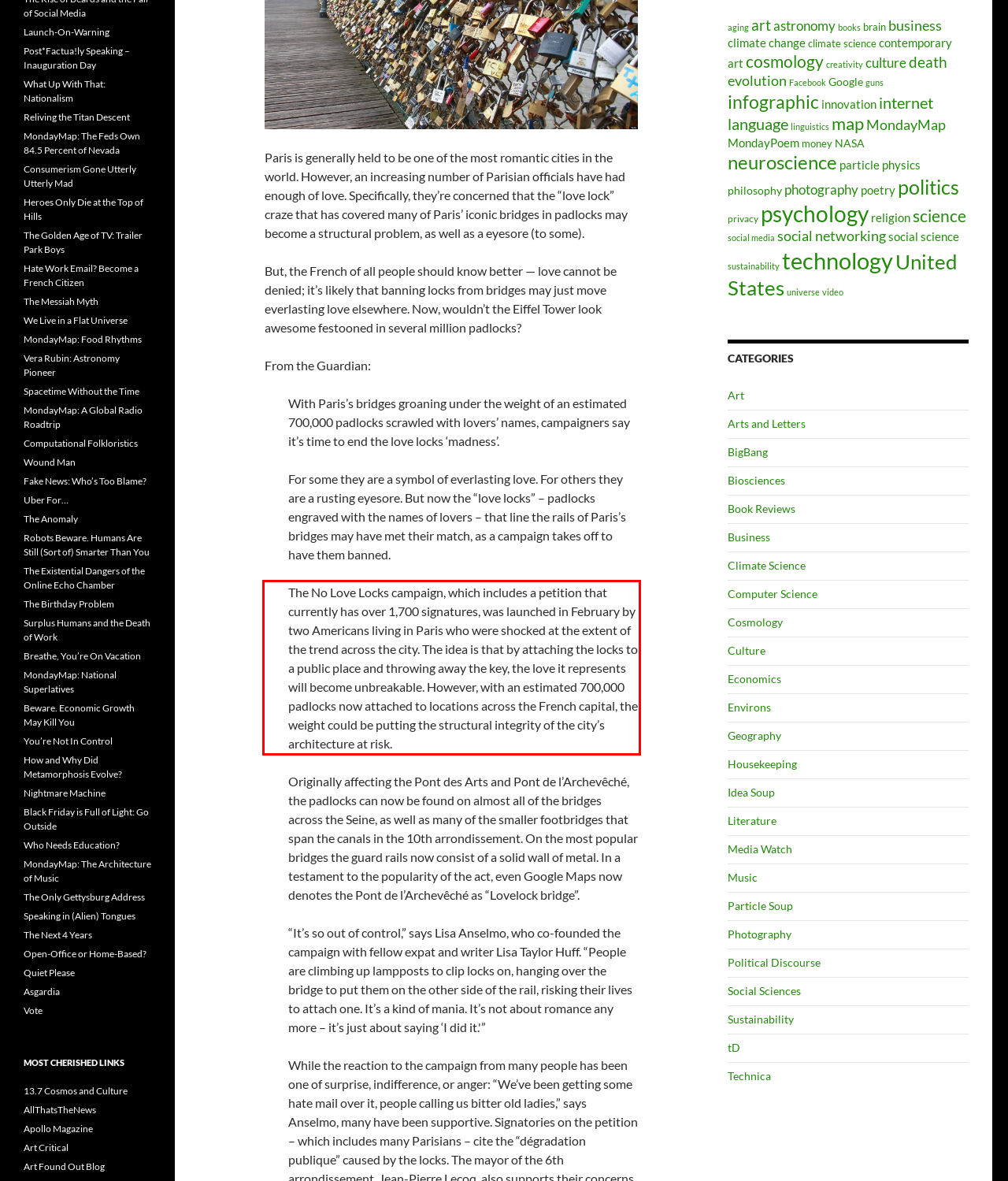Perform OCR on the text inside the red-bordered box in the provided screenshot and output the content.

The No Love Locks campaign, which includes a petition that currently has over 1,700 signatures, was launched in February by two Americans living in Paris who were shocked at the extent of the trend across the city. The idea is that by attaching the locks to a public place and throwing away the key, the love it represents will become unbreakable. However, with an estimated 700,000 padlocks now attached to locations across the French capital, the weight could be putting the structural integrity of the city’s architecture at risk.